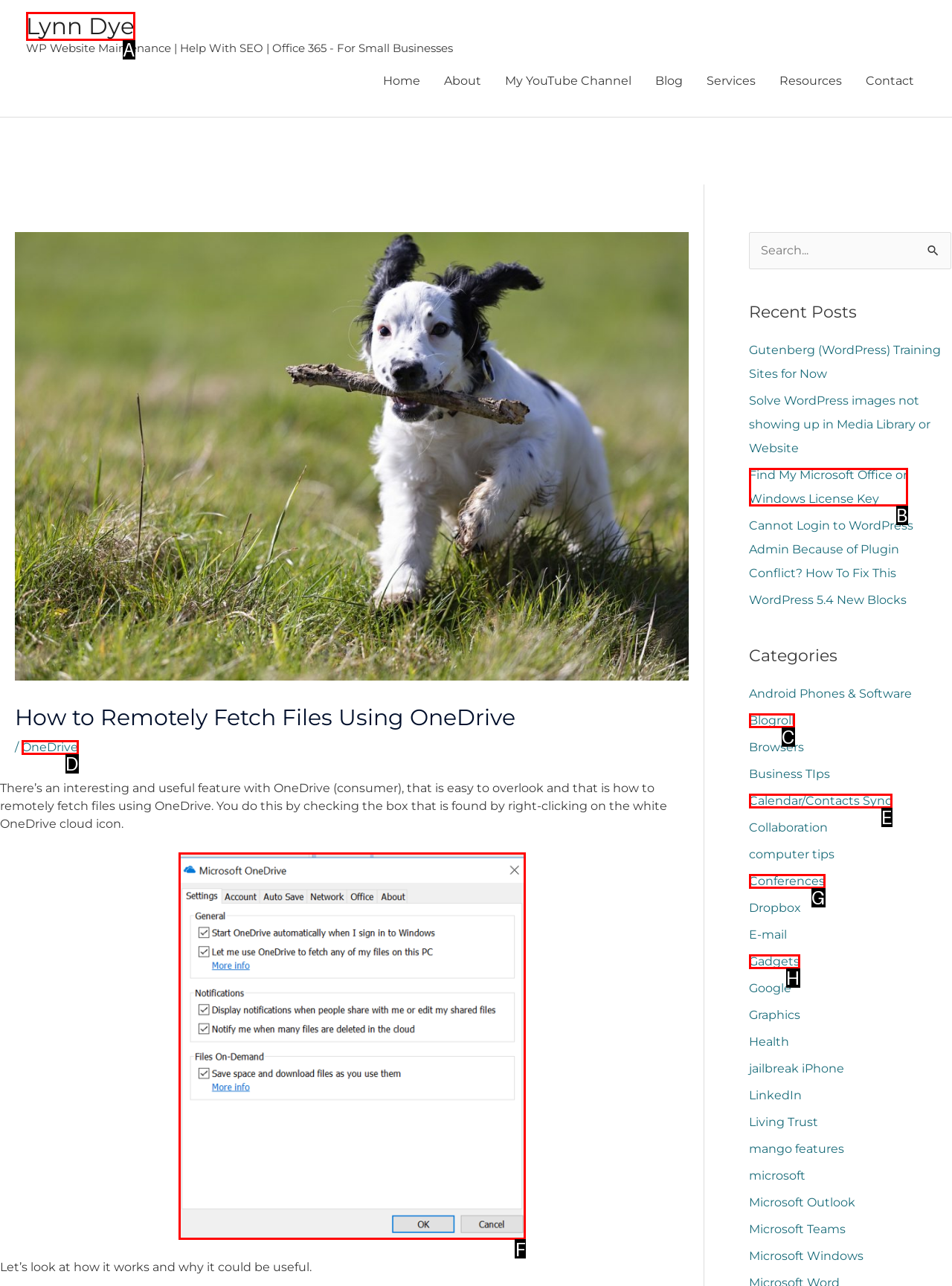Determine the letter of the UI element that you need to click to perform the task: Check the 'OneDrive' settings.
Provide your answer with the appropriate option's letter.

F